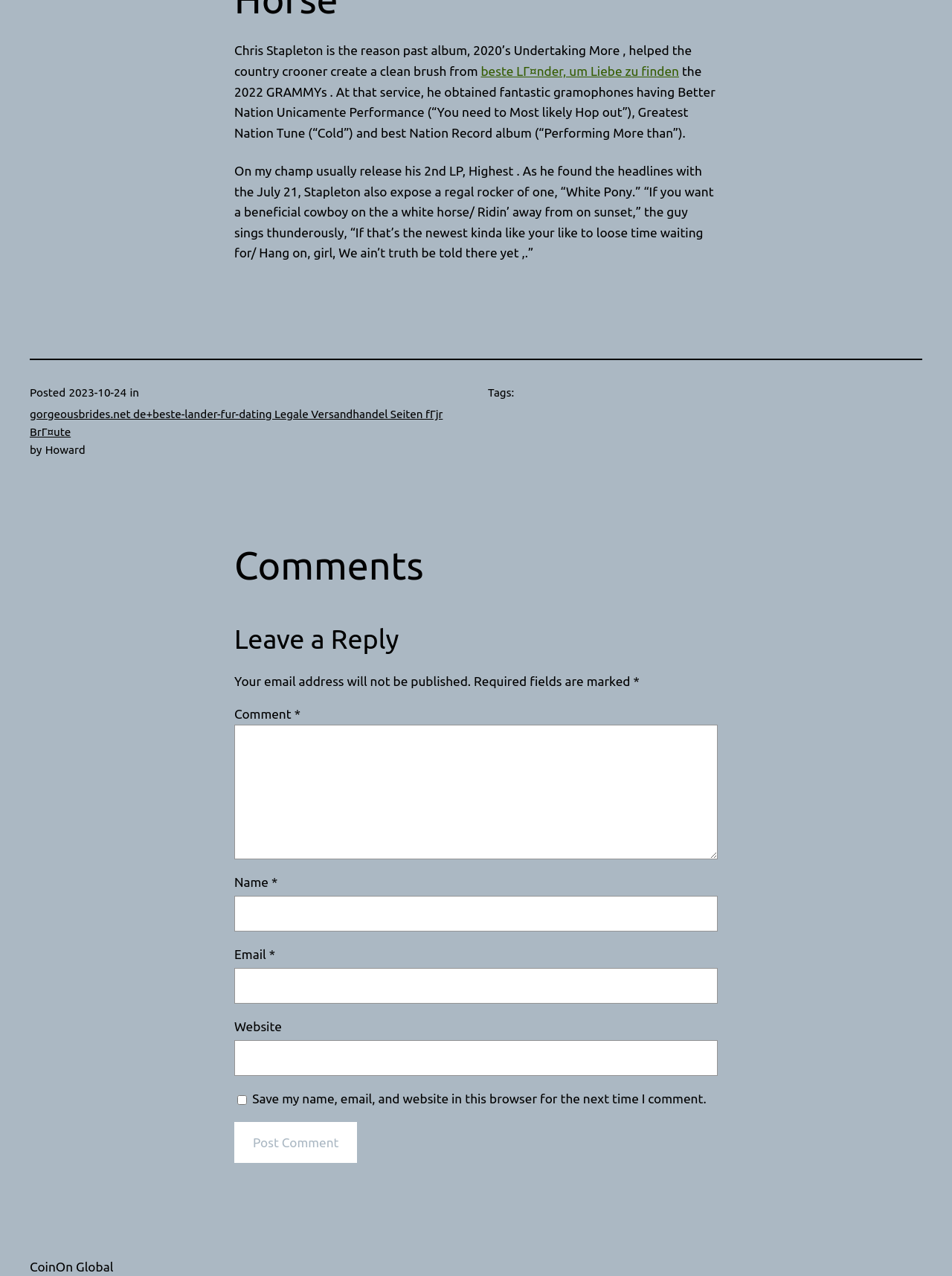Analyze the image and answer the question with as much detail as possible: 
What is the name of the author of the article?

The author's name, Howard, is mentioned below the article's content, along with the posted date and other information.